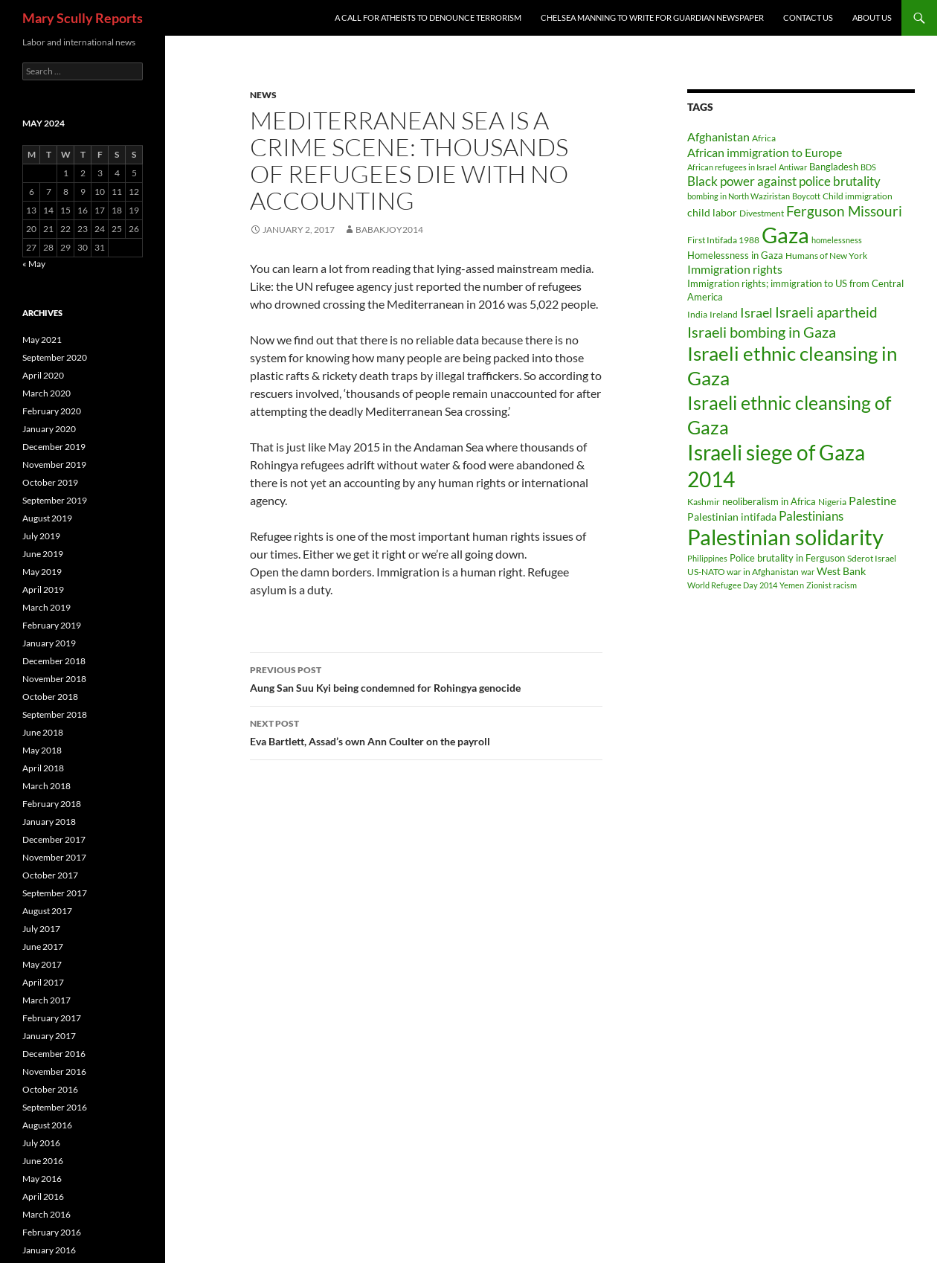Please find and generate the text of the main heading on the webpage.

Mary Scully Reports